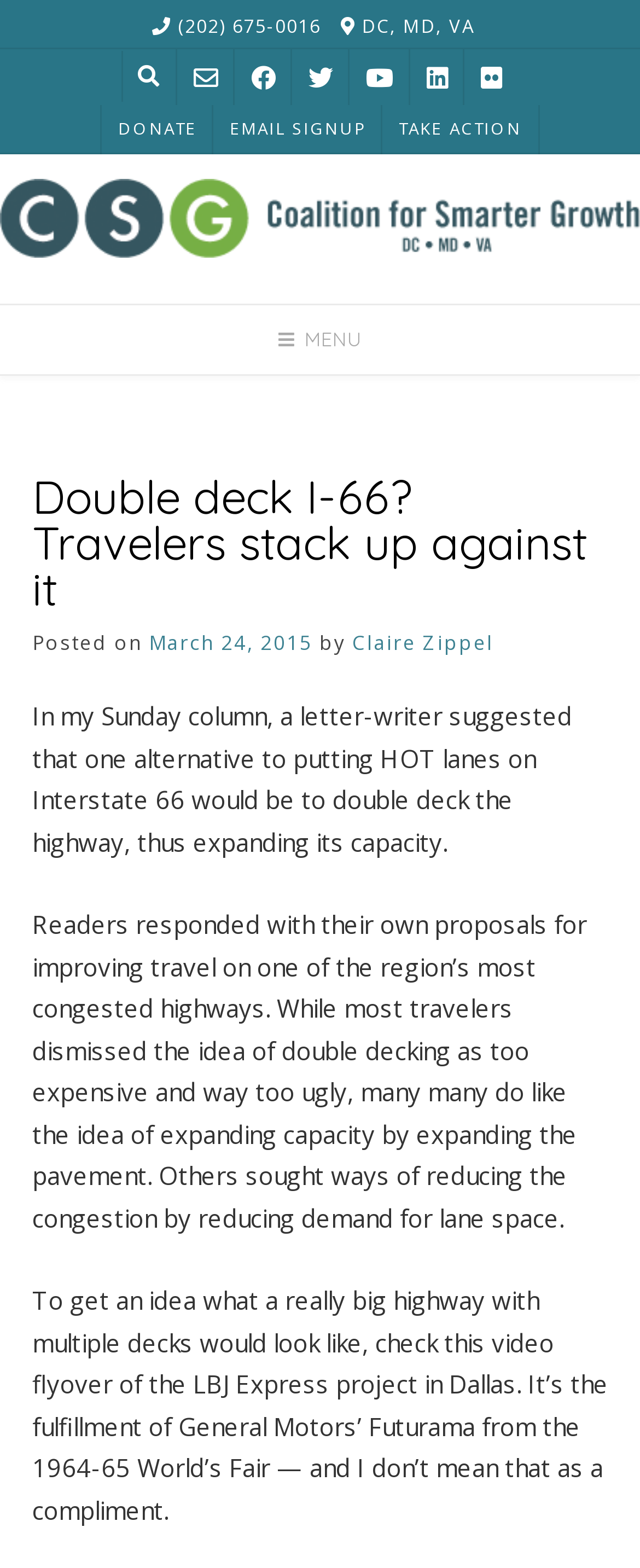Determine the bounding box for the UI element that matches this description: "Donate".

[0.159, 0.067, 0.333, 0.098]